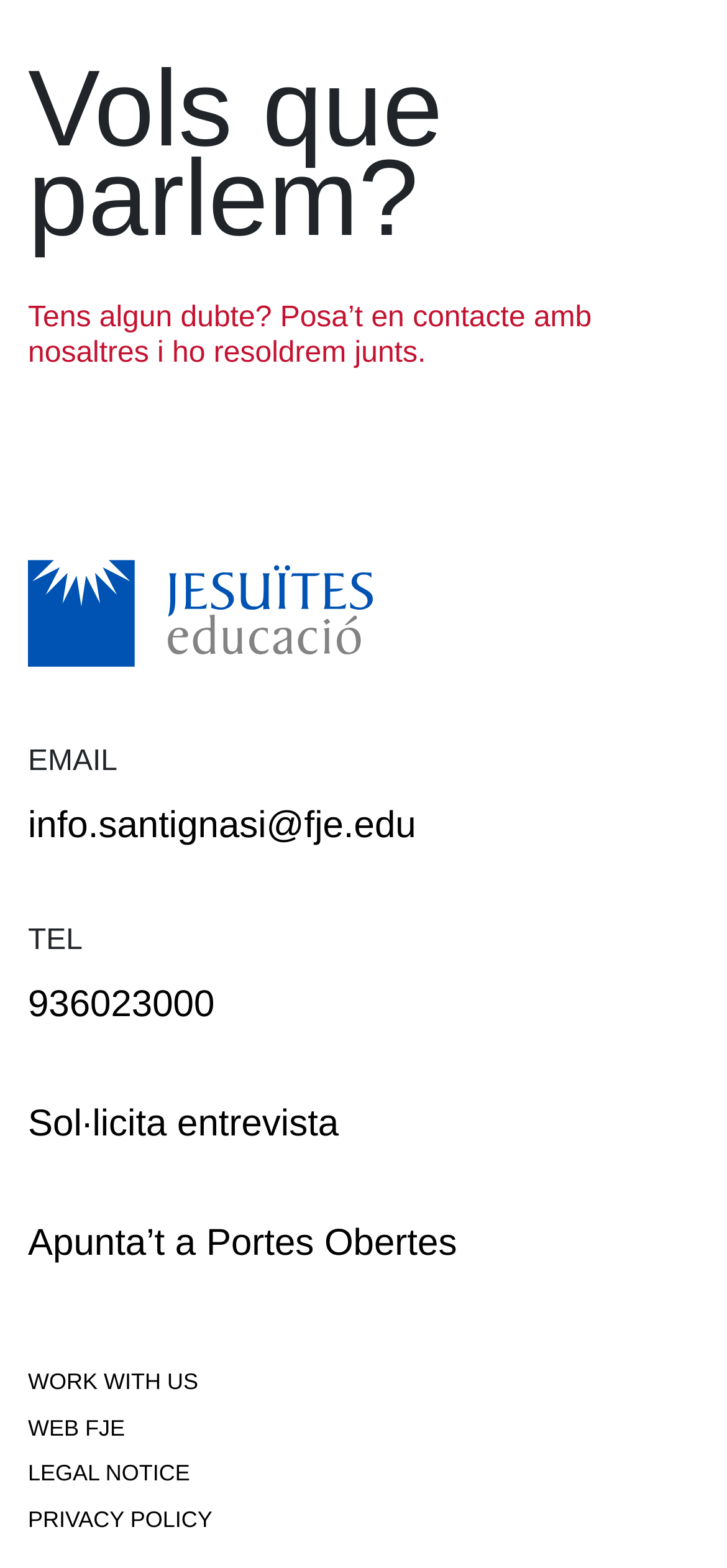Please identify the bounding box coordinates of the clickable area that will fulfill the following instruction: "Request an interview". The coordinates should be in the format of four float numbers between 0 and 1, i.e., [left, top, right, bottom].

[0.038, 0.704, 0.466, 0.731]